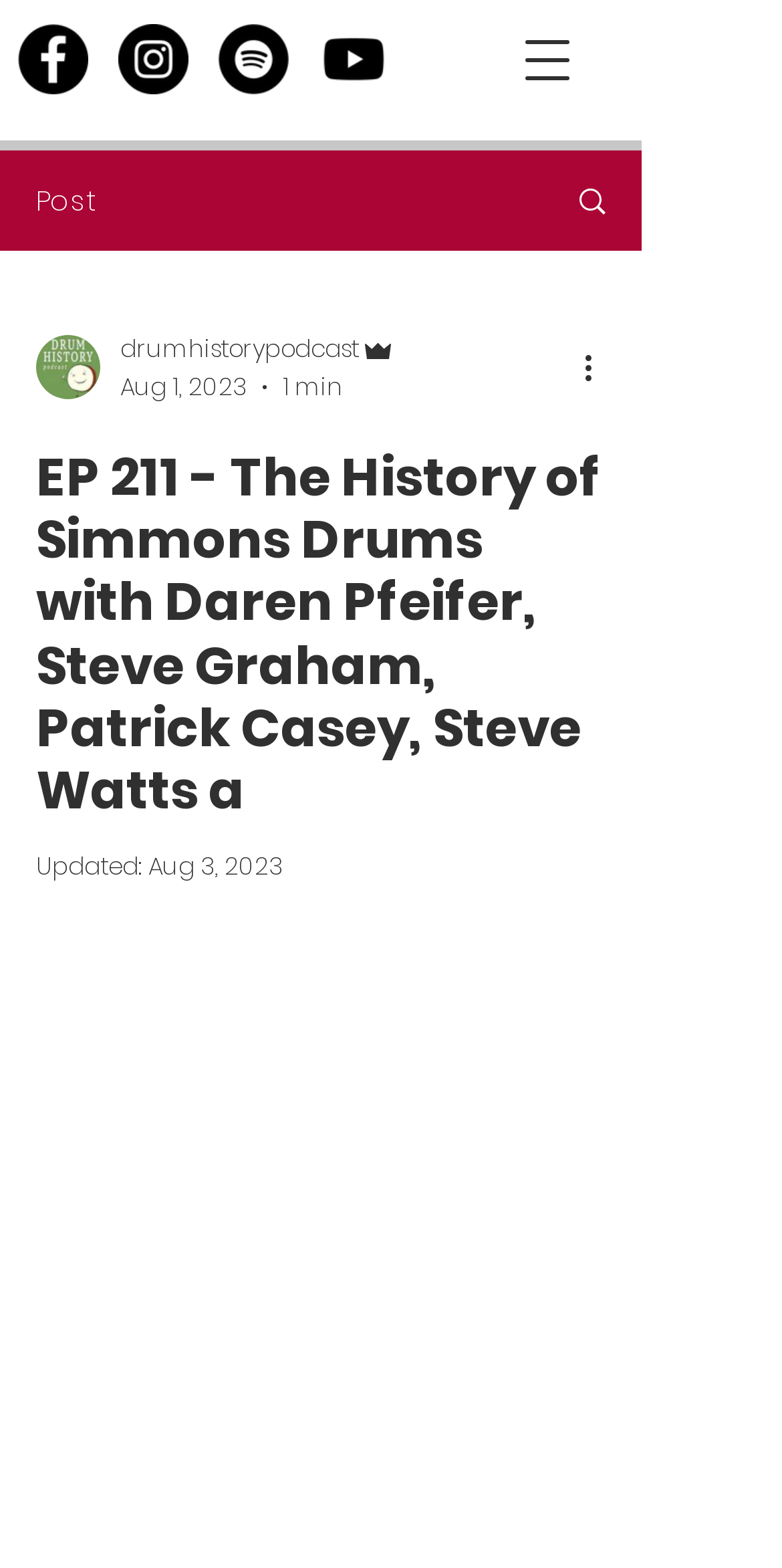Determine the bounding box coordinates for the clickable element required to fulfill the instruction: "Go to Youtube channel". Provide the coordinates as four float numbers between 0 and 1, i.e., [left, top, right, bottom].

[0.408, 0.015, 0.497, 0.06]